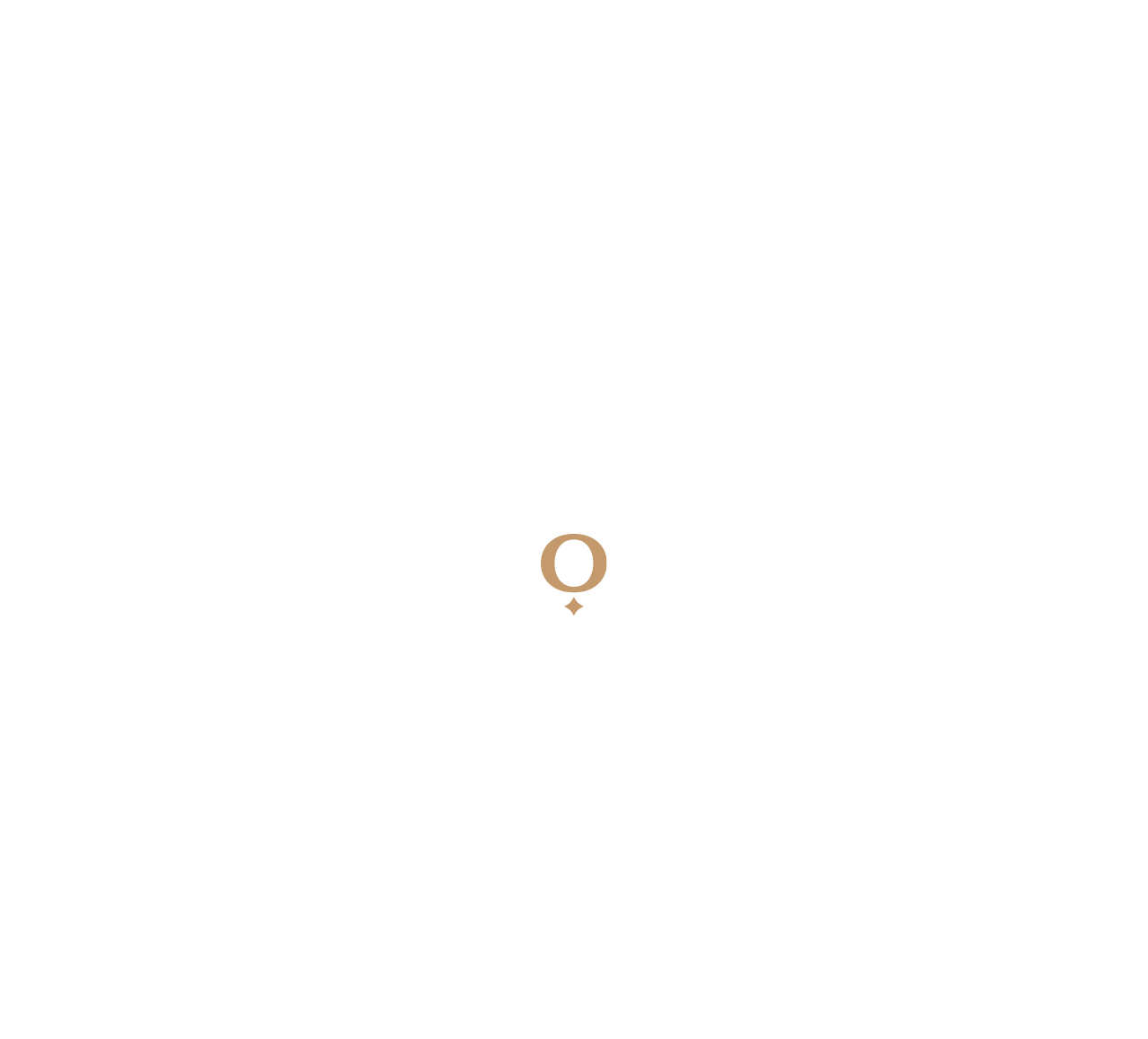Give a concise answer of one word or phrase to the question: 
What type of venues are mentioned on this webpage?

Party and wedding venues